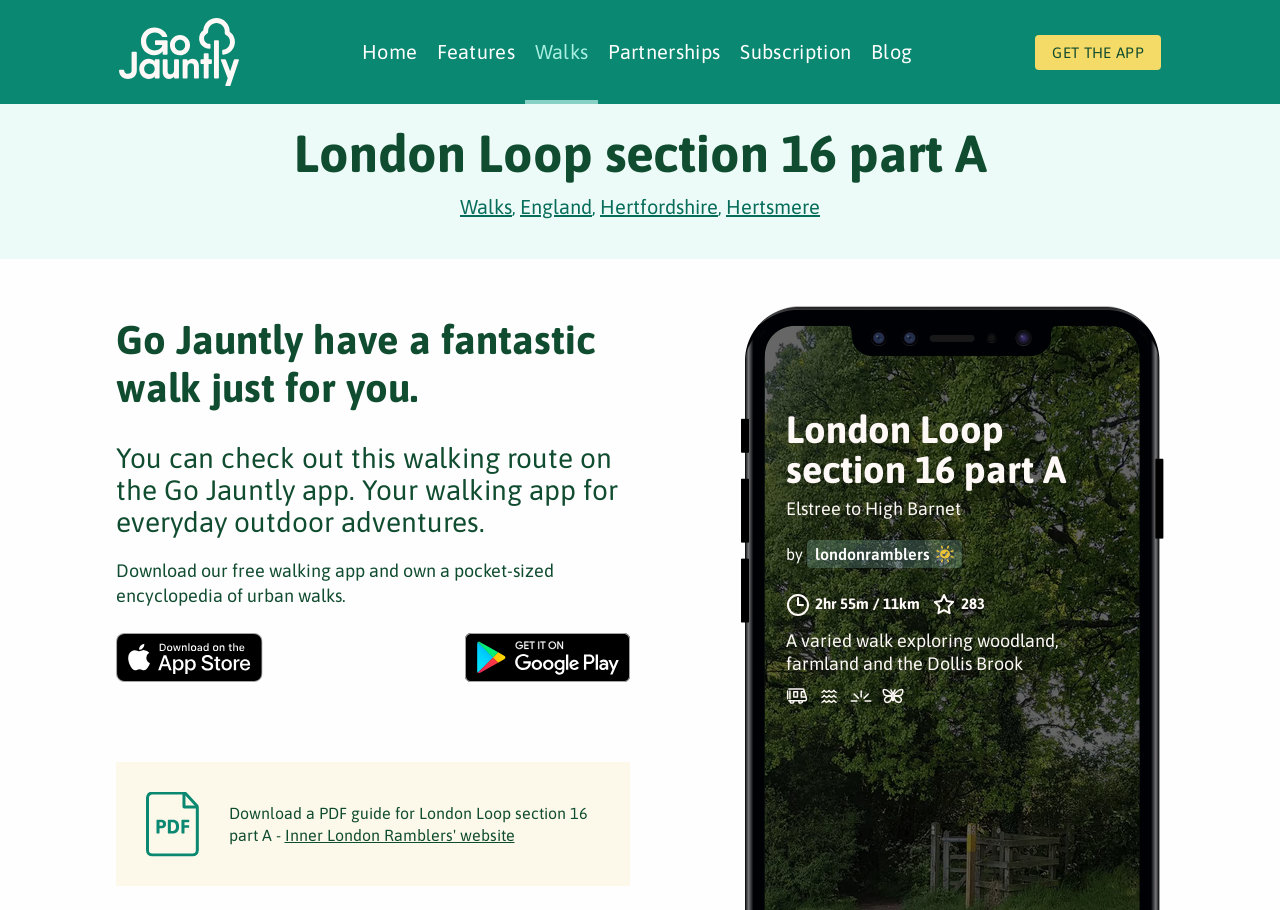Find the bounding box of the UI element described as: "title="Download on the App Store"". The bounding box coordinates should be given as four float values between 0 and 1, i.e., [left, top, right, bottom].

[0.09, 0.696, 0.205, 0.75]